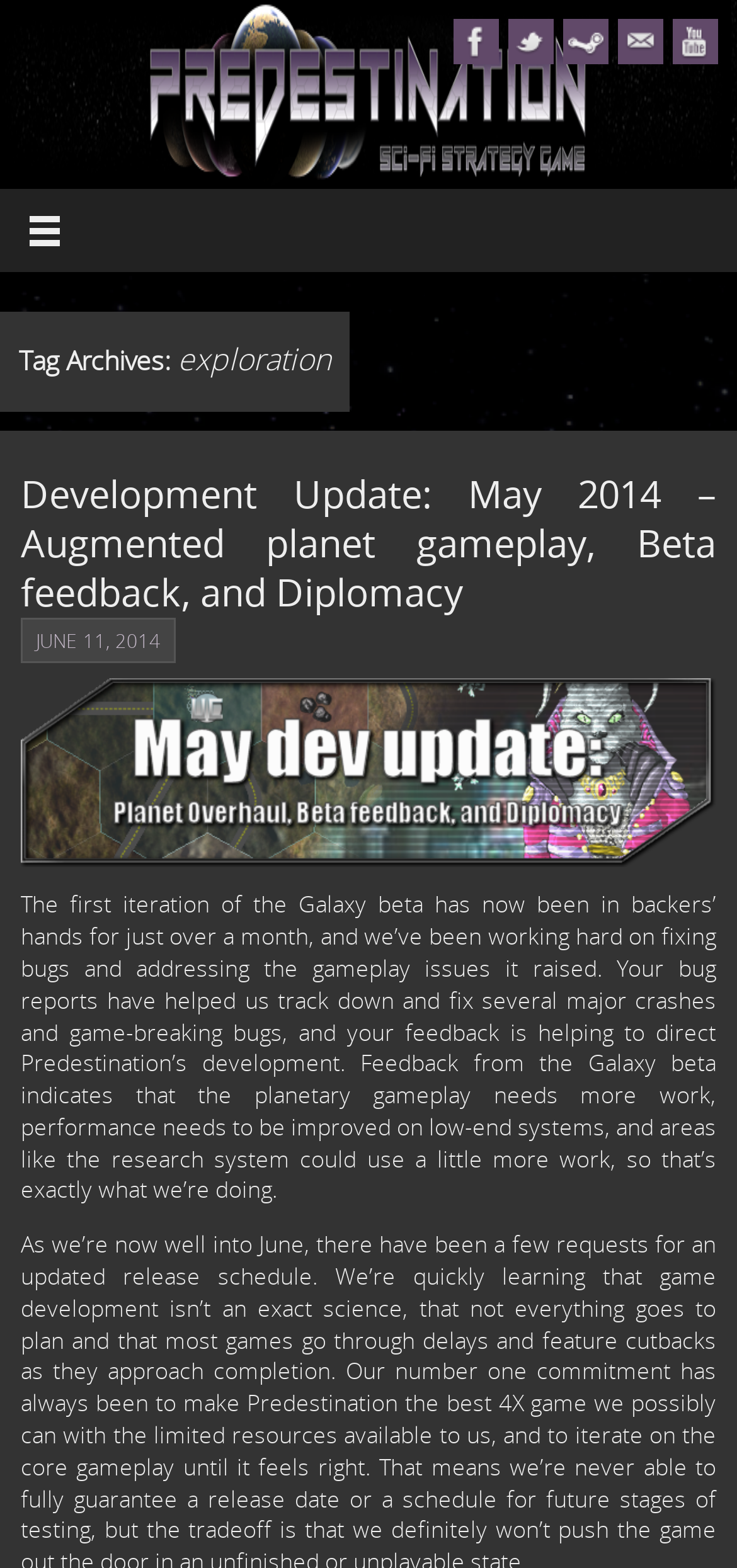Identify and extract the main heading of the webpage.

Tag Archives: exploration